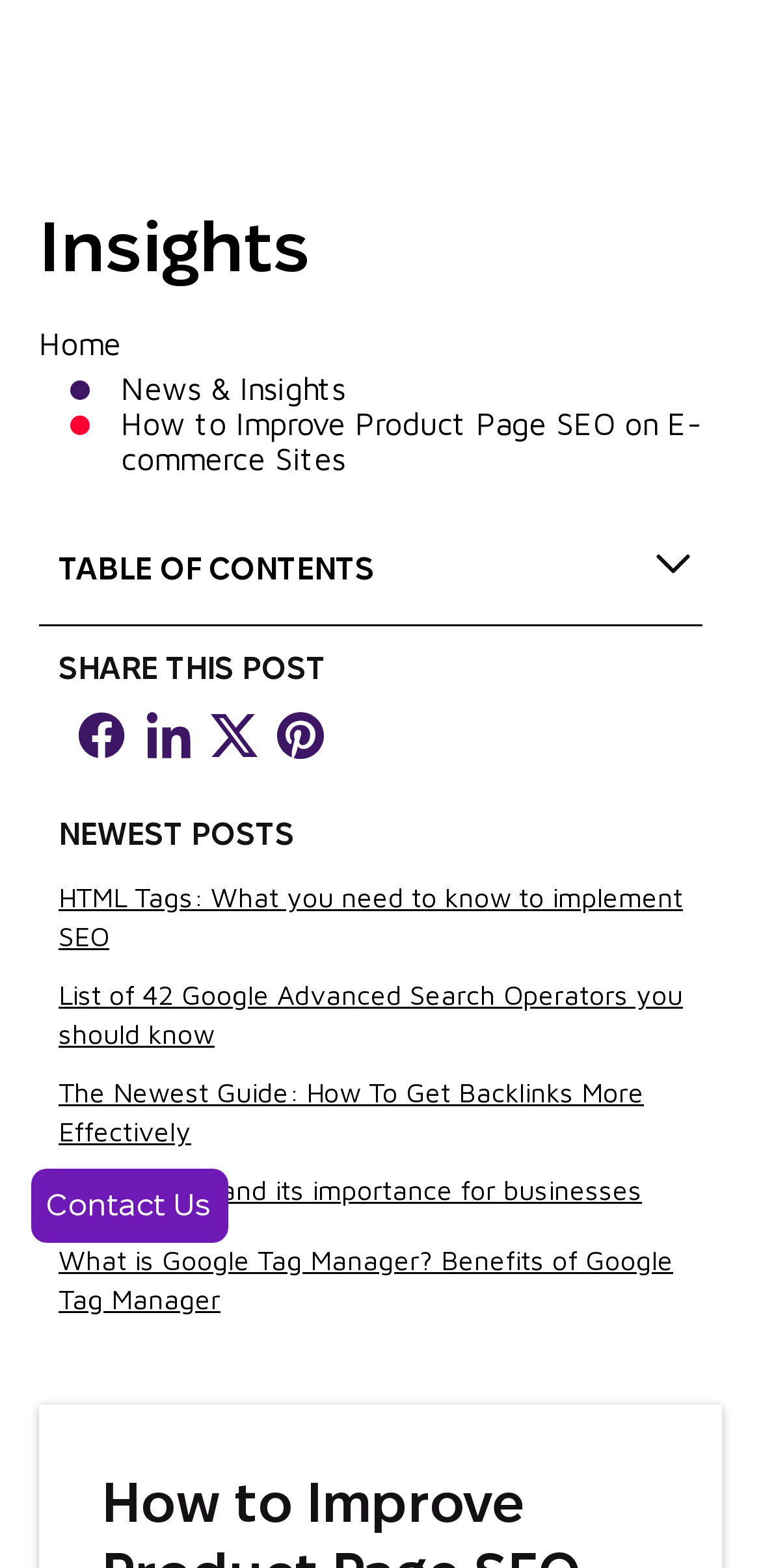Detail the webpage's structure and highlights in your description.

This webpage is about improving product page SEO on e-commerce sites. At the top, there is a logo on the left and a navigation menu with links to "Home", "News & Insights", and the current page. Below the navigation menu, there is a header with the title "How to Improve Product Page SEO on E-commerce Sites". 

On the left side, there is a table of contents with links to different sections of the article, including "5 Product Page SEO for E-commerce", "5 Mistakes in E-commerce Product Page SEO", and "Final thoughts". Each section has multiple sub-links with more specific topics.

On the right side, there is a section with the title "SHARE THIS POST" and four social media links with corresponding icons. Below that, there is a section with the title "NEWEST POSTS" and four links to recent articles, including "HTML Tags: What you need to know to implement SEO", "List of 42 Google Advanced Search Operators you should know", "The Newest Guide: How To Get Backlinks More Effectively", and "What is SEO and its importance for businesses". At the bottom, there is a link to "Contact Us".